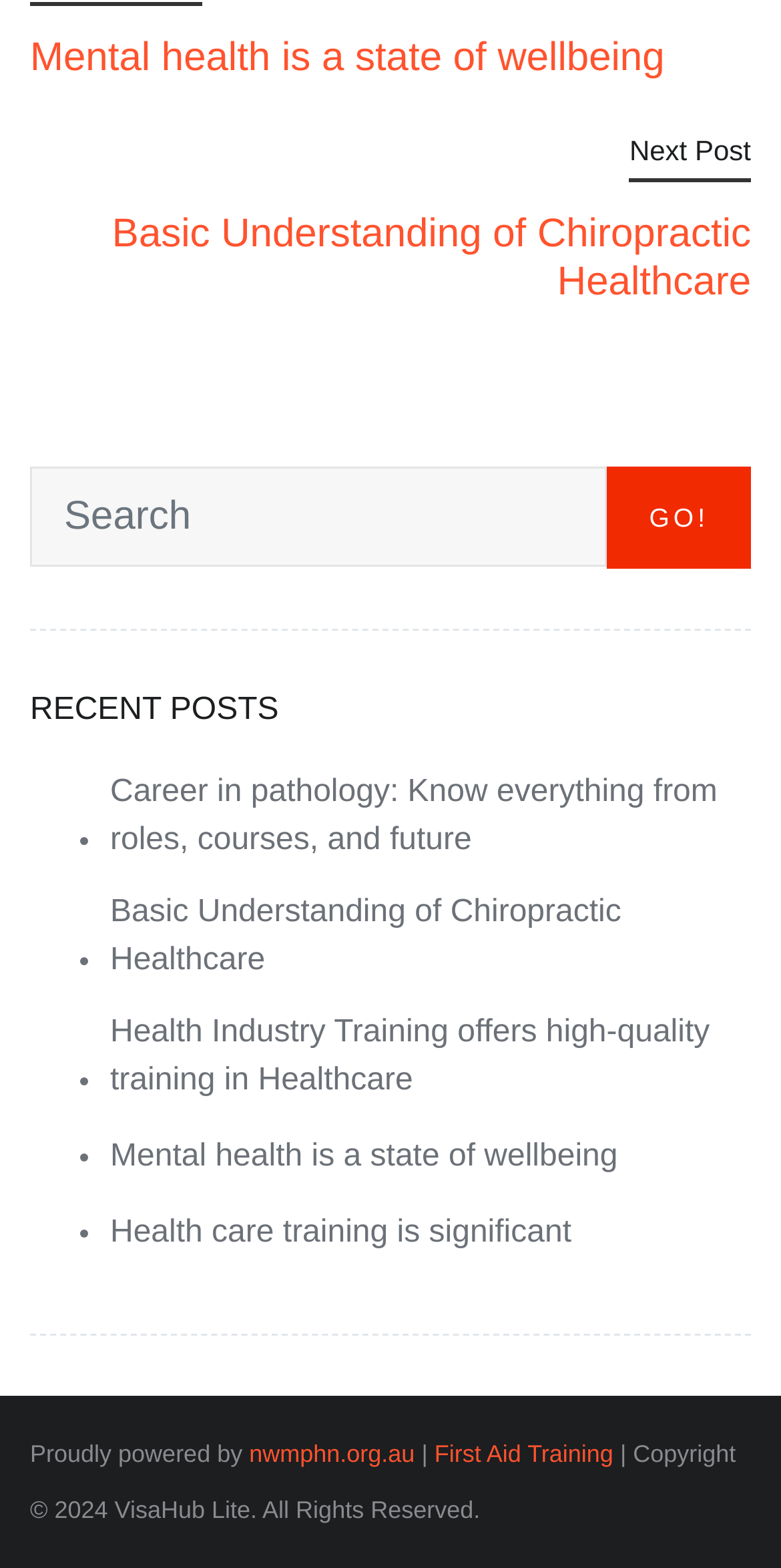Please specify the bounding box coordinates of the clickable region to carry out the following instruction: "Read 'Career in pathology: Know everything from roles, courses, and future'". The coordinates should be four float numbers between 0 and 1, in the format [left, top, right, bottom].

[0.141, 0.491, 0.962, 0.552]